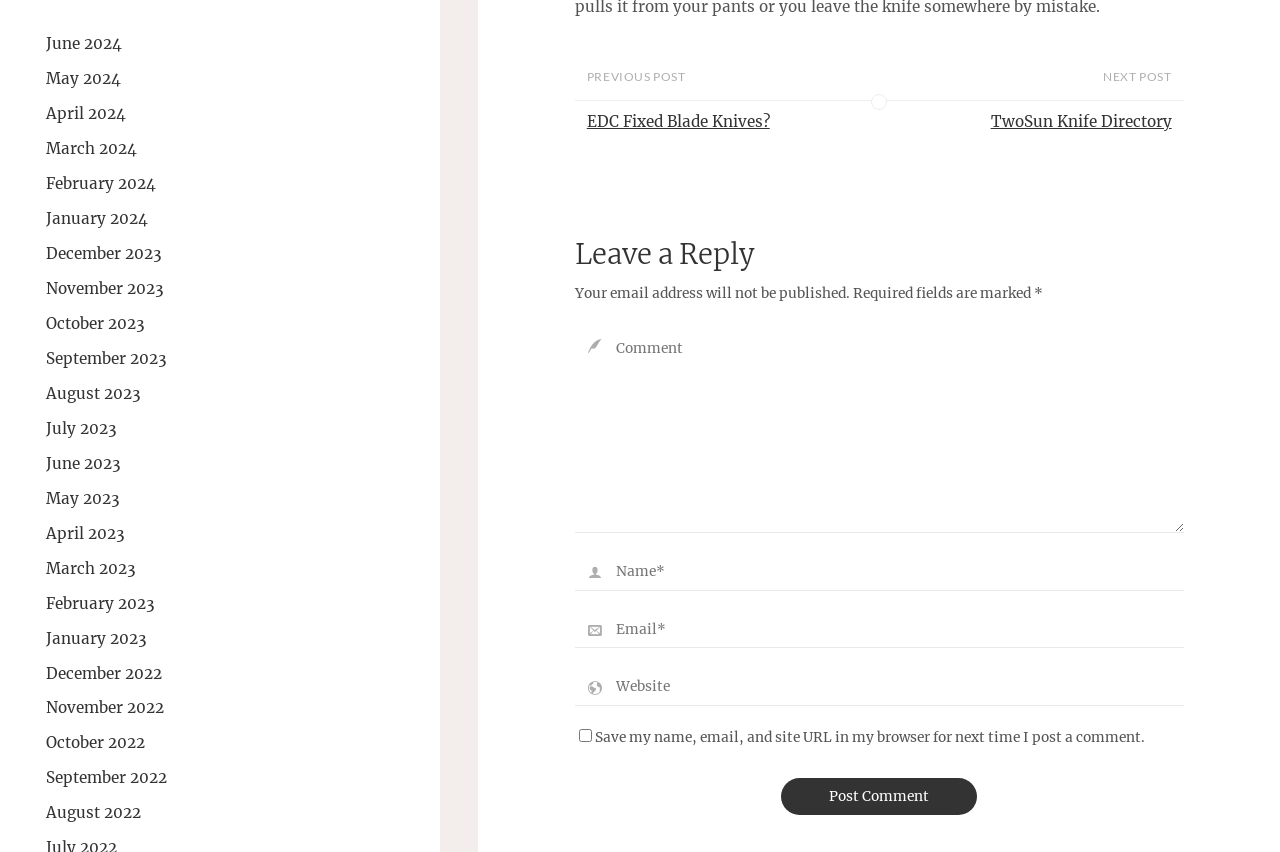Locate the bounding box coordinates of the area that needs to be clicked to fulfill the following instruction: "Click on the 'June 2024' link". The coordinates should be in the format of four float numbers between 0 and 1, namely [left, top, right, bottom].

[0.036, 0.04, 0.095, 0.063]